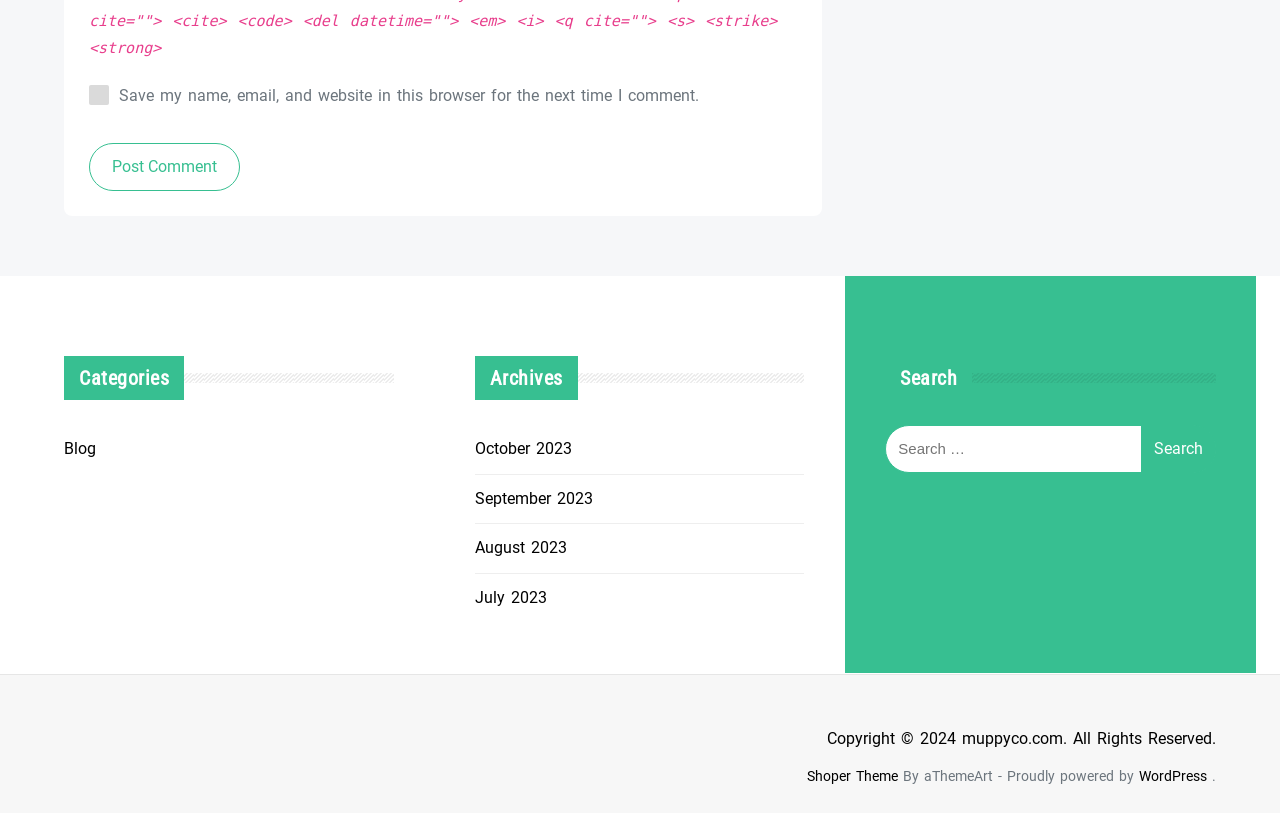Locate the bounding box coordinates for the element described below: "Blog". The coordinates must be four float values between 0 and 1, formatted as [left, top, right, bottom].

[0.05, 0.54, 0.075, 0.563]